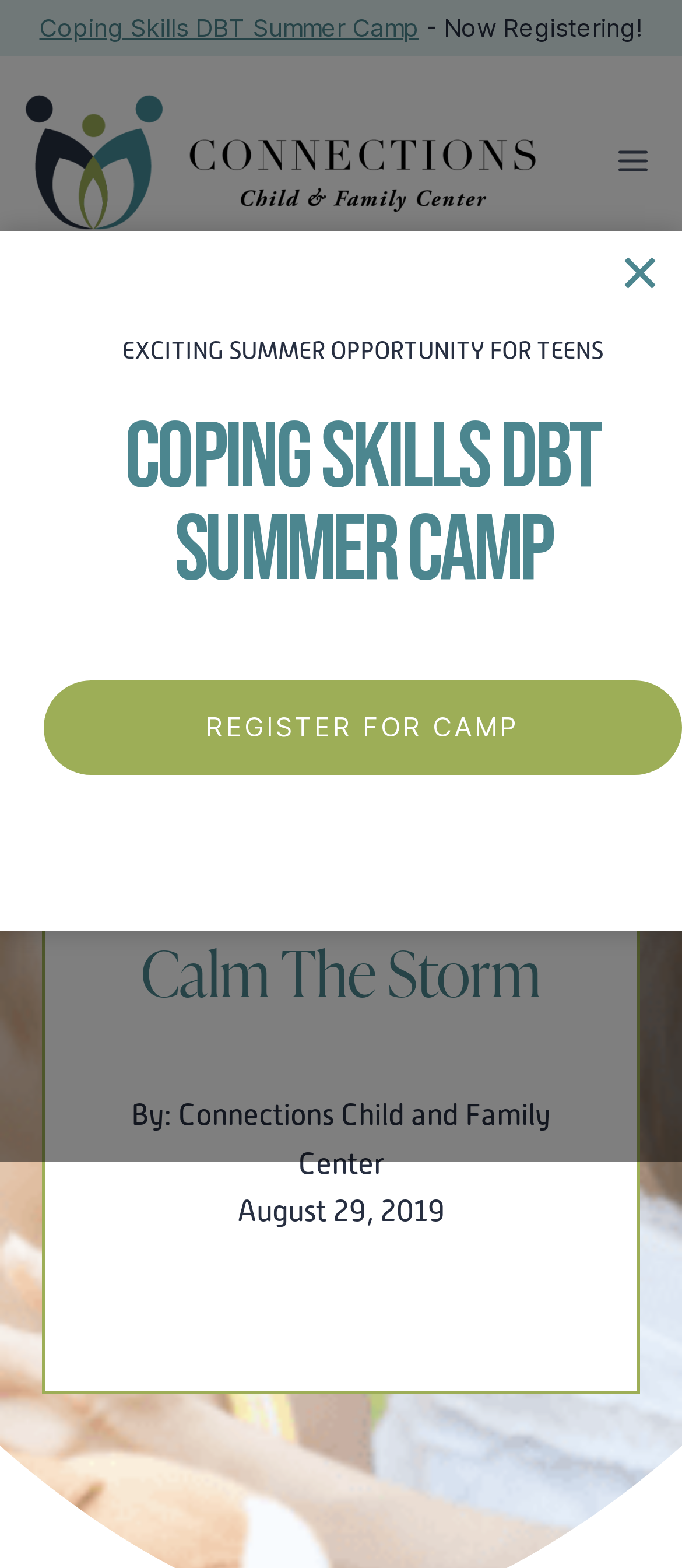Give a short answer to this question using one word or a phrase:
What is the name of the organization?

Connections Child and Family Center